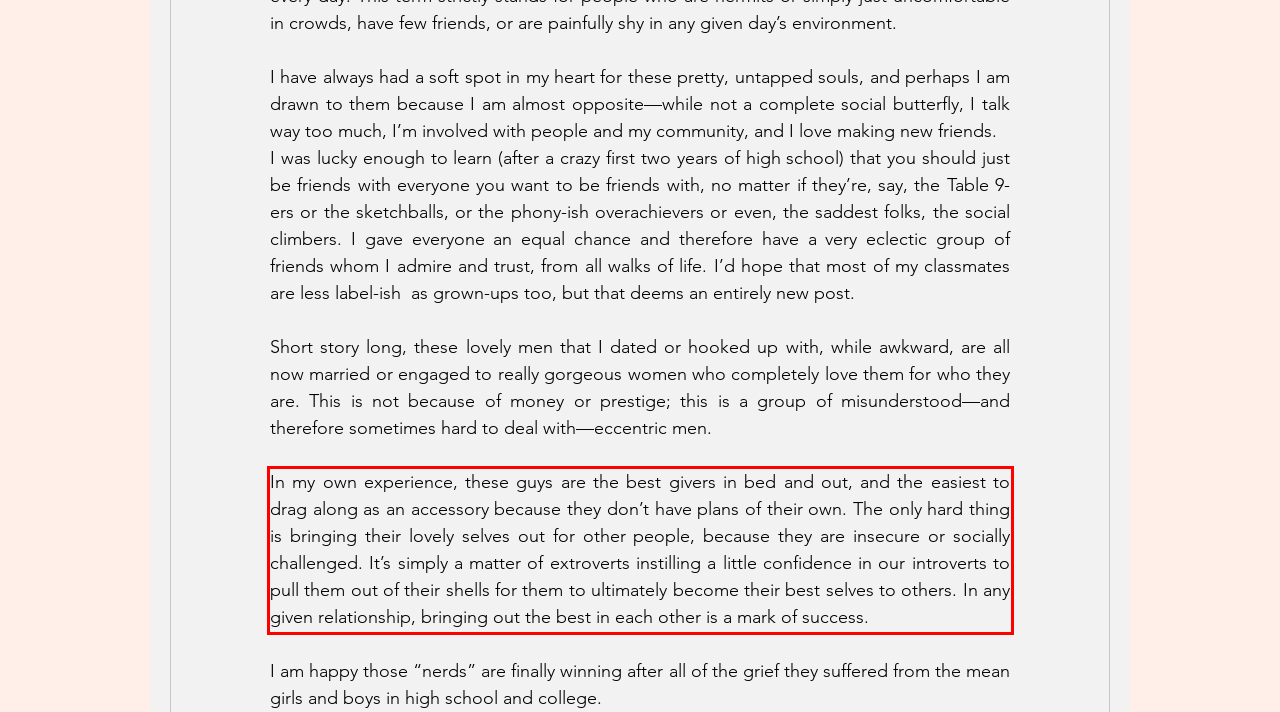You are given a screenshot showing a webpage with a red bounding box. Perform OCR to capture the text within the red bounding box.

In my own experience, these guys are the best givers in bed and out, and the easiest to drag along as an accessory because they don’t have plans of their own. The only hard thing is bringing their lovely selves out for other people, because they are insecure or socially challenged. It’s simply a matter of extroverts instilling a little confidence in our introverts to pull them out of their shells for them to ultimately become their best selves to others. In any given relationship, bringing out the best in each other is a mark of success.